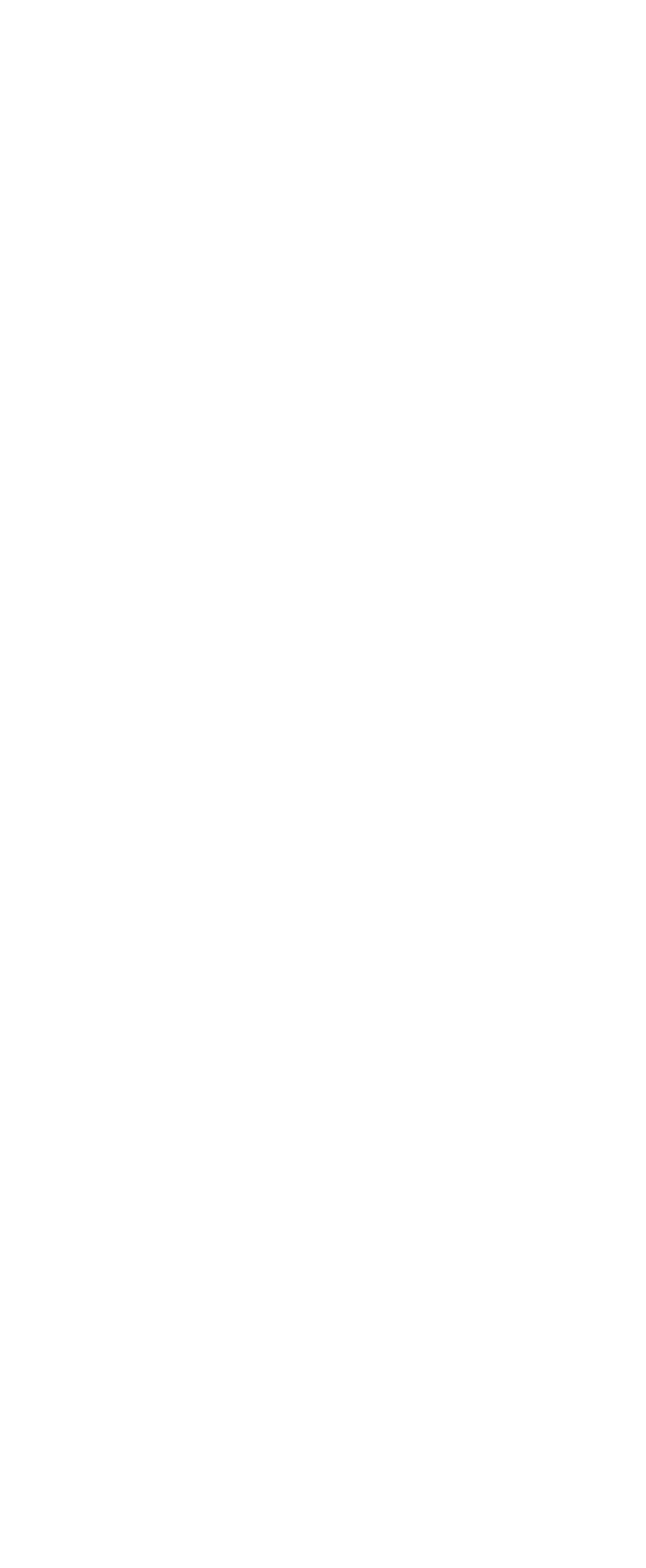Respond to the question below with a single word or phrase: What social media platforms are available for following?

Facebook, Twitter, Instagram